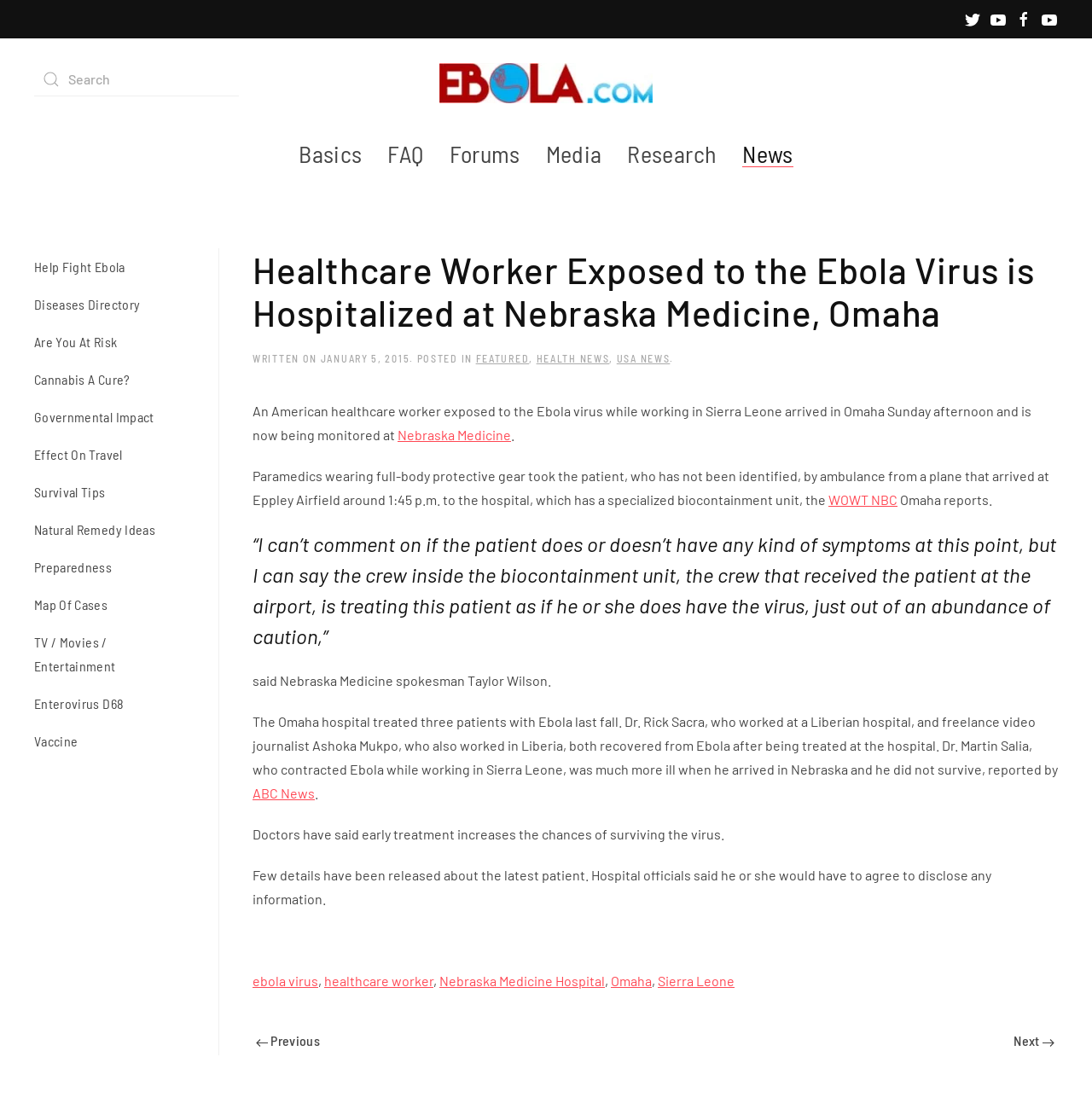What is the purpose of the crew inside the biocontainment unit?
Examine the image and provide an in-depth answer to the question.

According to the quote from Nebraska Medicine spokesman Taylor Wilson, the crew inside the biocontainment unit is treating the patient as if he or she has the virus, just out of an abundance of caution.